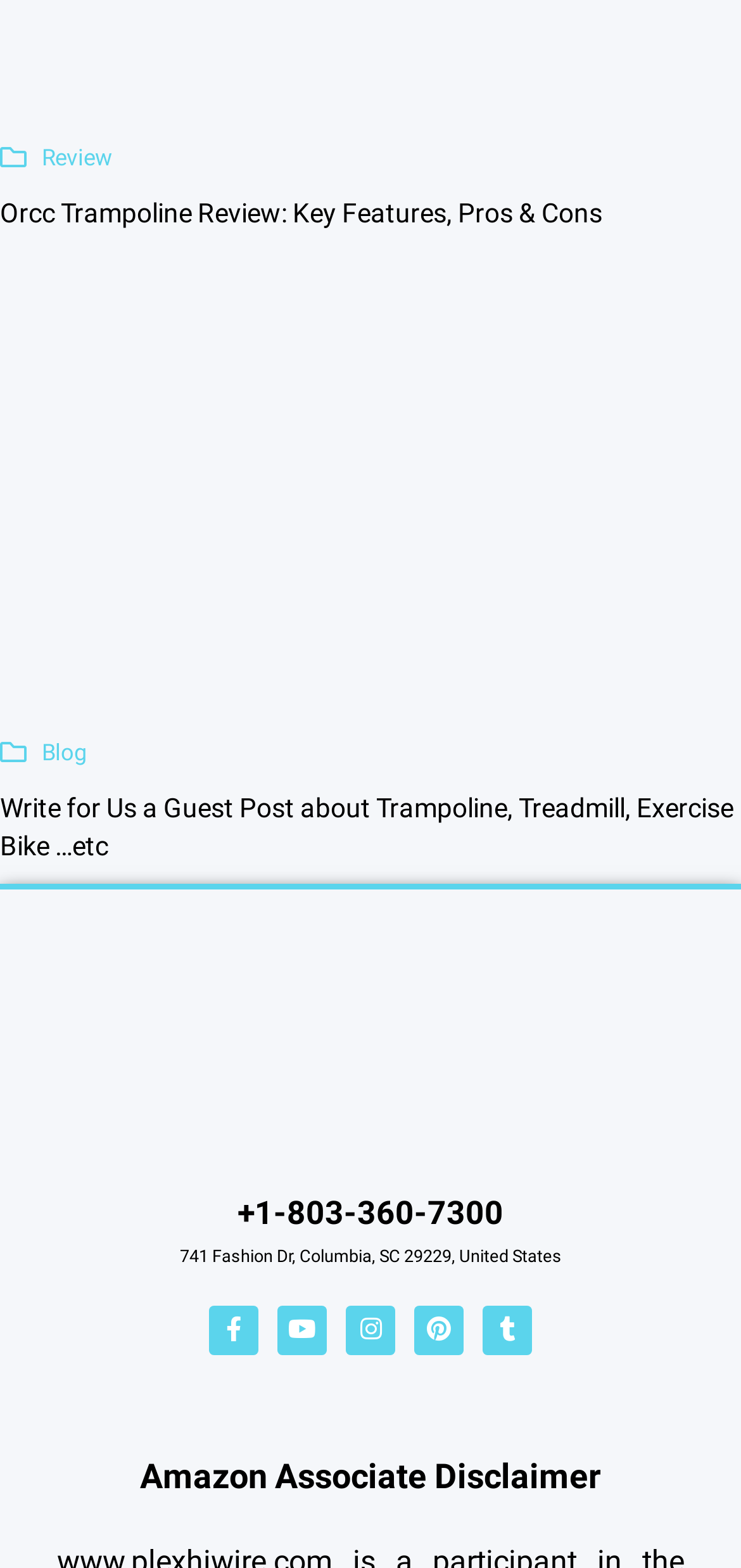Point out the bounding box coordinates of the section to click in order to follow this instruction: "Go to the 'Blog' section".

[0.056, 0.471, 0.118, 0.488]